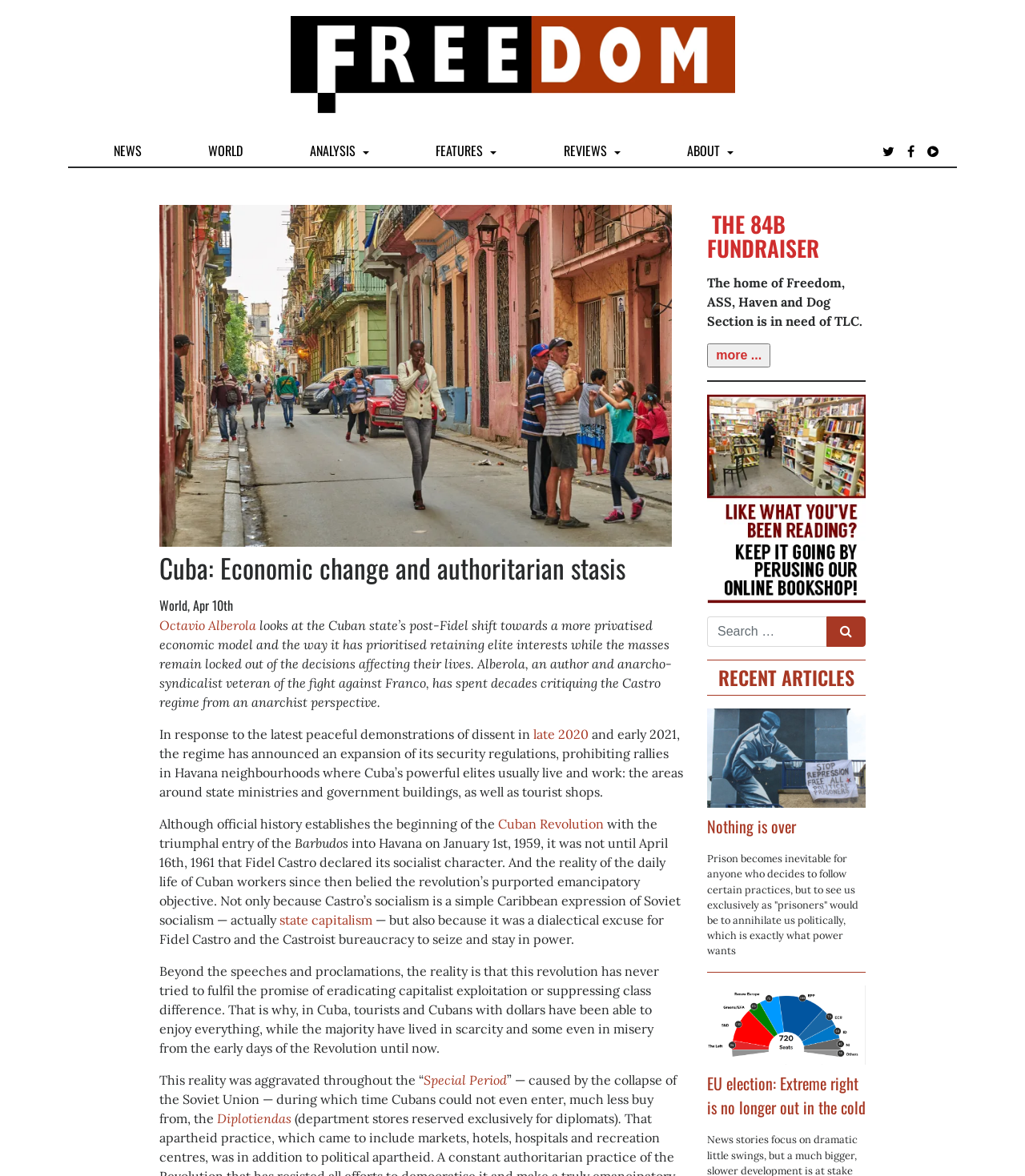Identify the bounding box coordinates of the region I need to click to complete this instruction: "Click on the 'Octavio Alberola' link".

[0.155, 0.525, 0.25, 0.538]